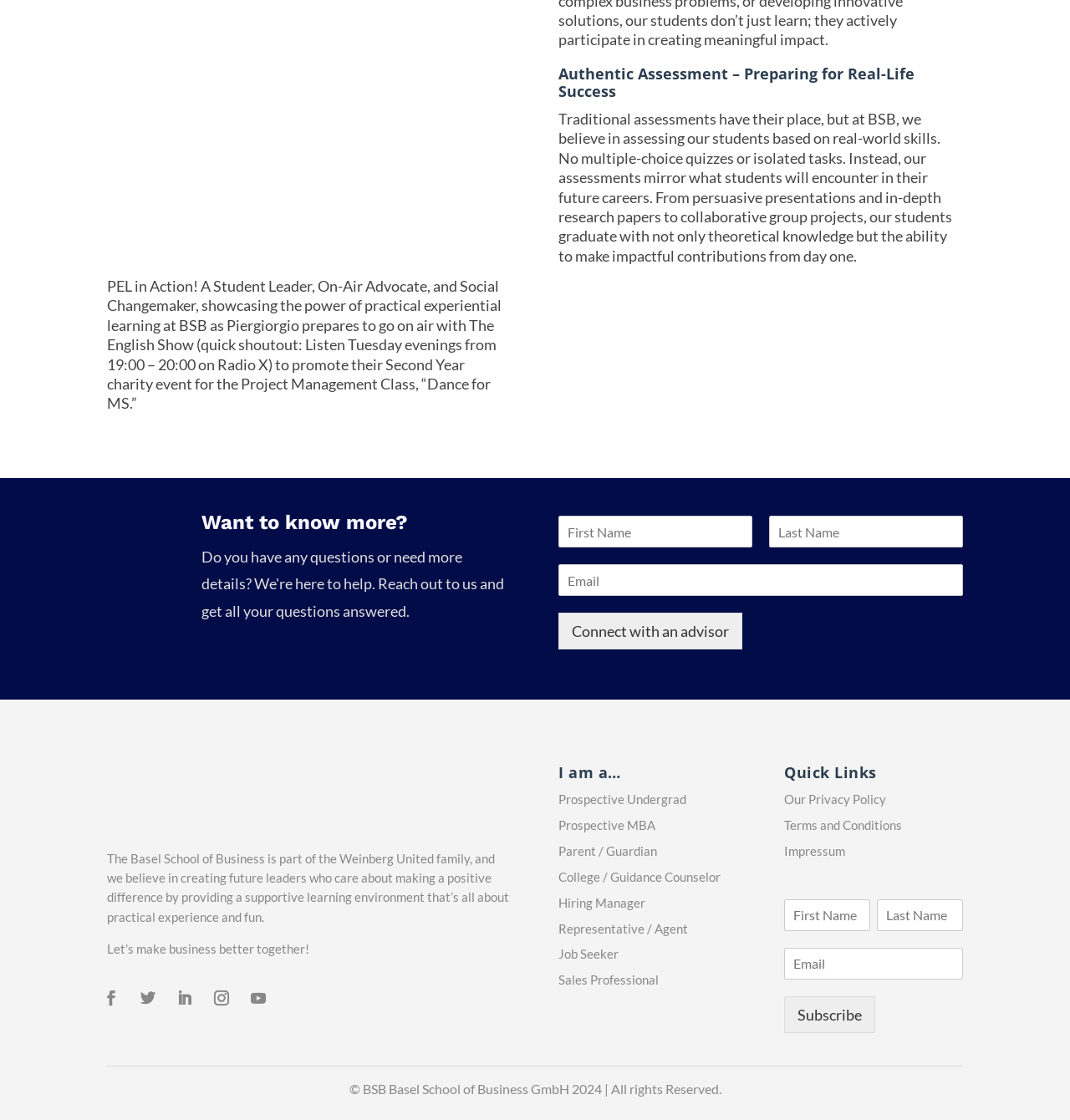Can you specify the bounding box coordinates for the region that should be clicked to fulfill this instruction: "Click the 'Prospective Undergrad' link".

[0.522, 0.707, 0.642, 0.72]